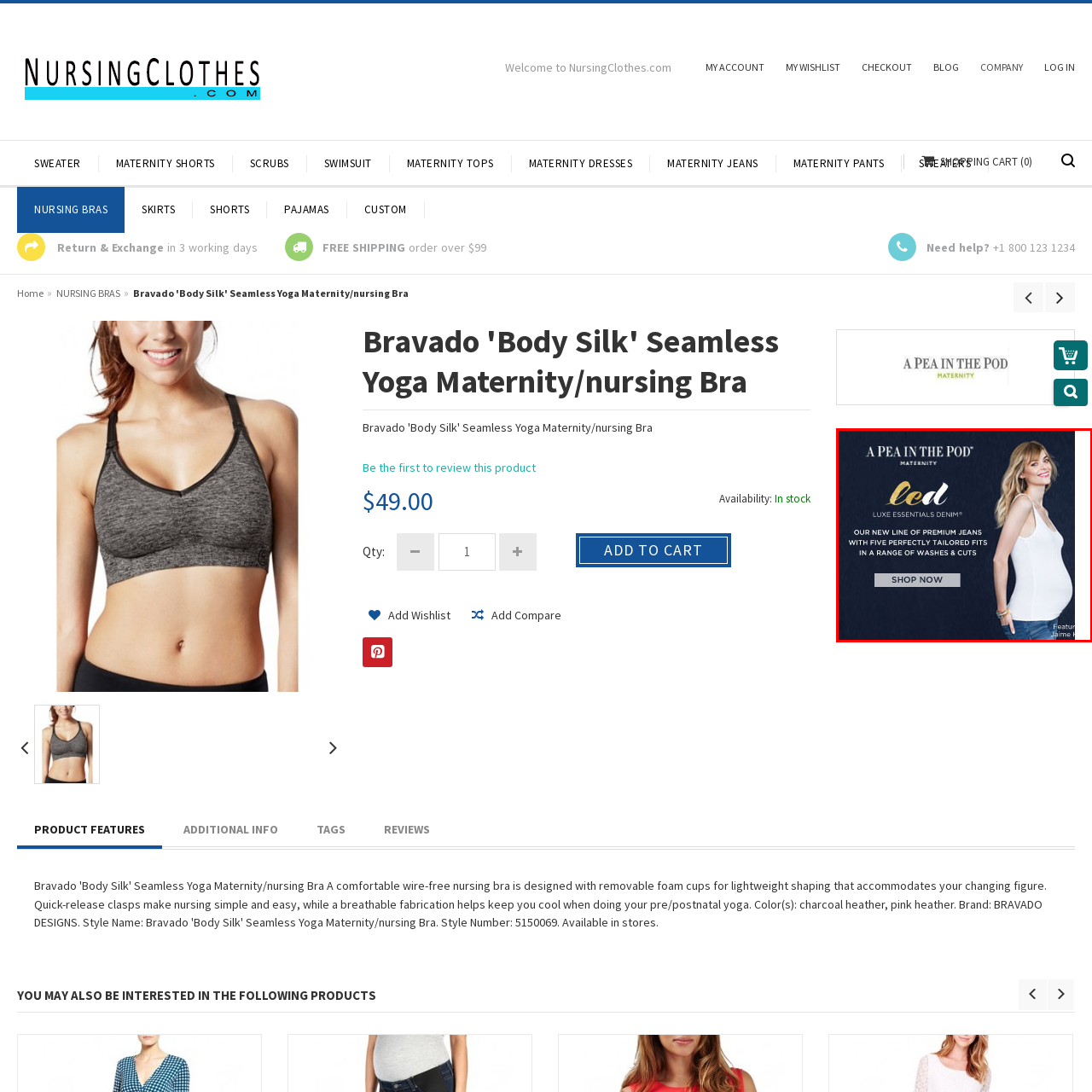How many fits are available in the jeans line?
Inspect the image enclosed within the red bounding box and provide a detailed answer to the question, using insights from the image.

The caption states that the 'Luxe Essentials Denim' line offers 'FIVE PERFECTLY TAILORED FITS IN A RANGE OF WASHES & CUTS', implying that there are five different fits available in the jeans line.